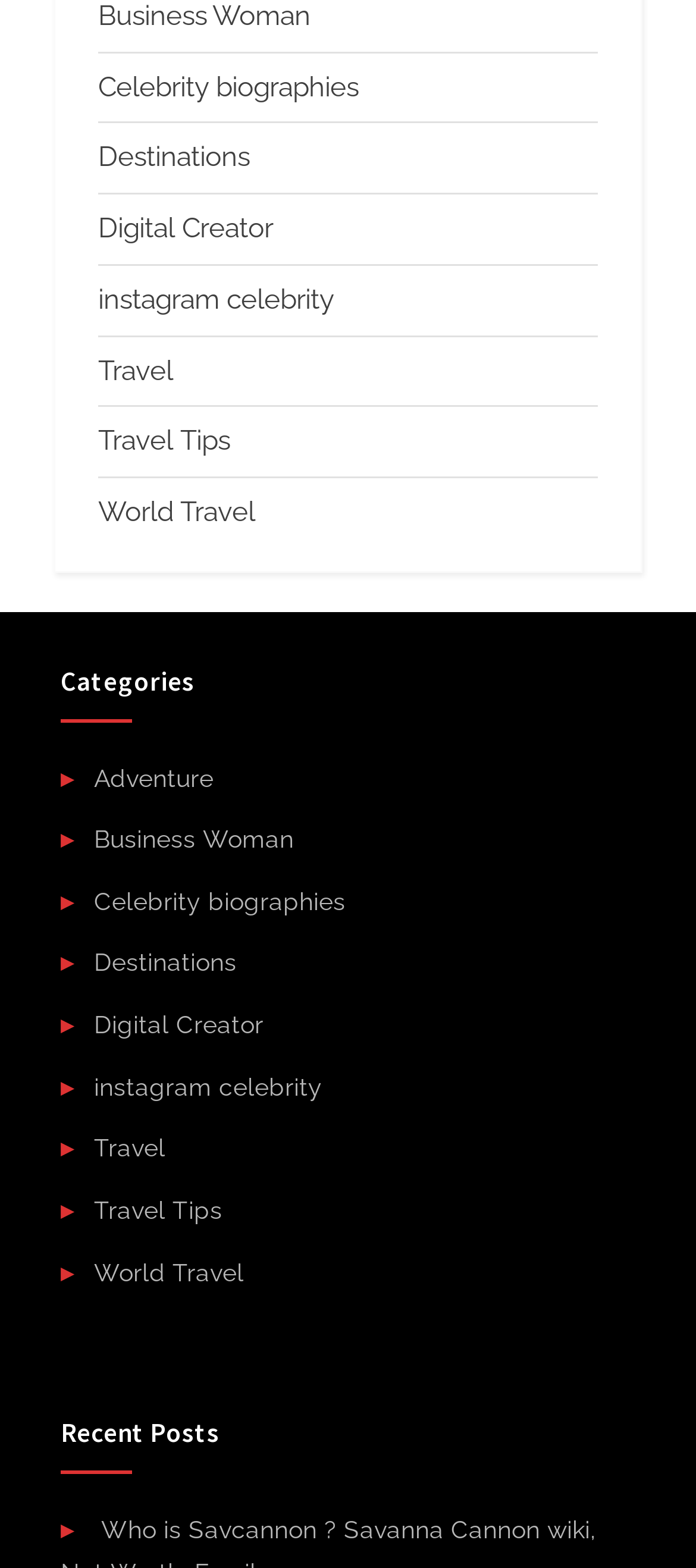Use the information in the screenshot to answer the question comprehensively: What is the title of the section at the bottom of the webpage?

I looked at the heading element at the bottom of the webpage and found that it is labeled 'Recent Posts', which suggests that this section is dedicated to showcasing recent posts or articles.